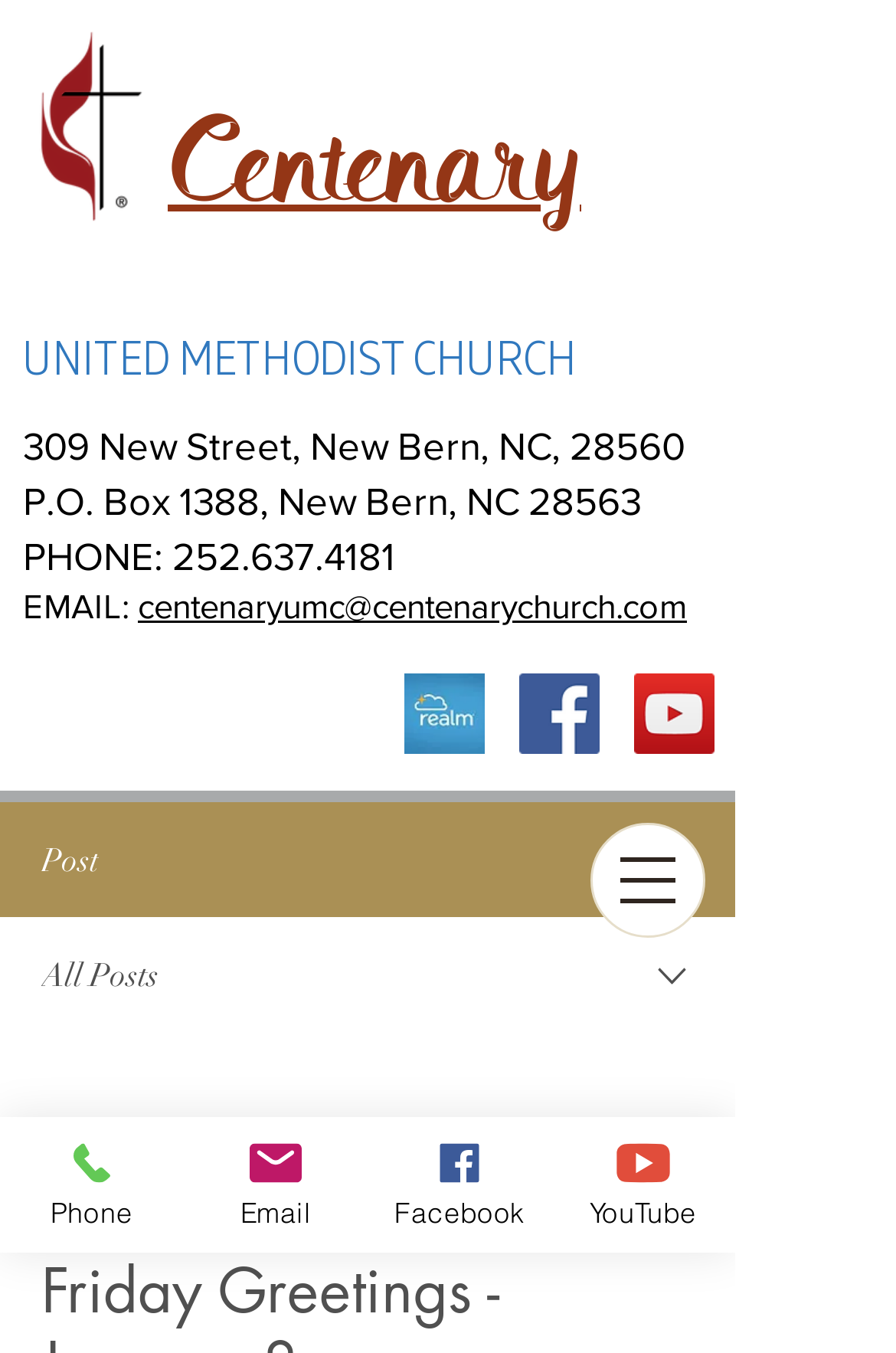Please determine the bounding box coordinates of the area that needs to be clicked to complete this task: 'Visit the Facebook page'. The coordinates must be four float numbers between 0 and 1, formatted as [left, top, right, bottom].

[0.579, 0.498, 0.669, 0.558]